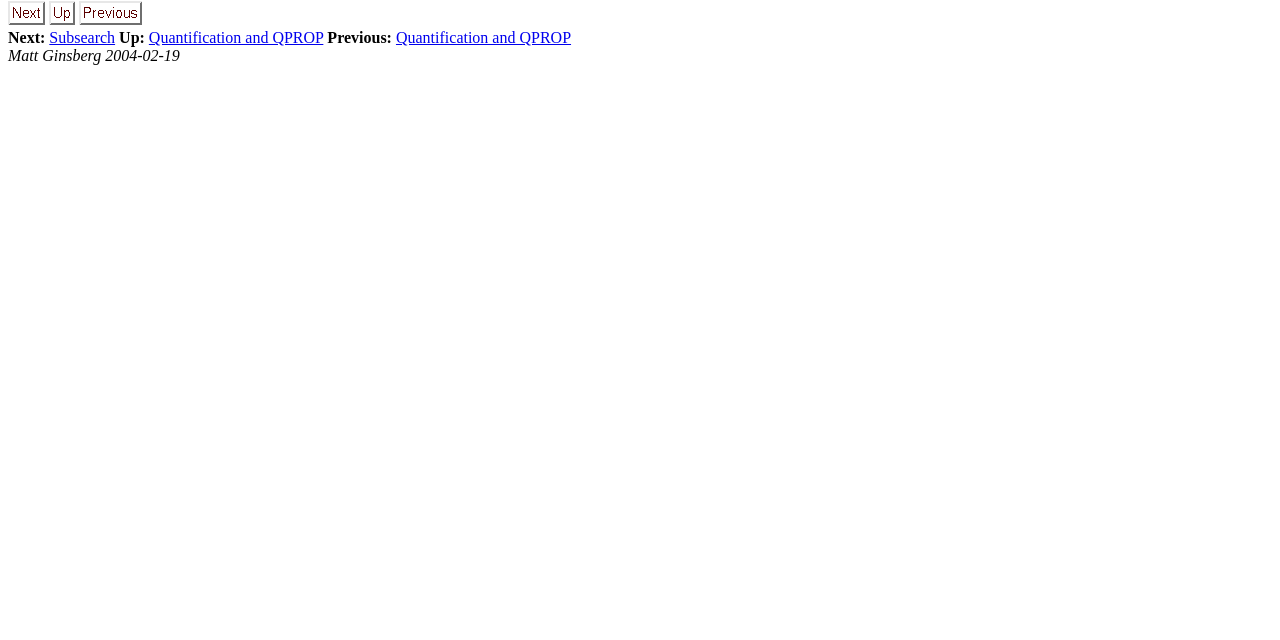Using the webpage screenshot, find the UI element described by Subsearch. Provide the bounding box coordinates in the format (top-left x, top-left y, bottom-right x, bottom-right y), ensuring all values are floating point numbers between 0 and 1.

[0.039, 0.045, 0.09, 0.072]